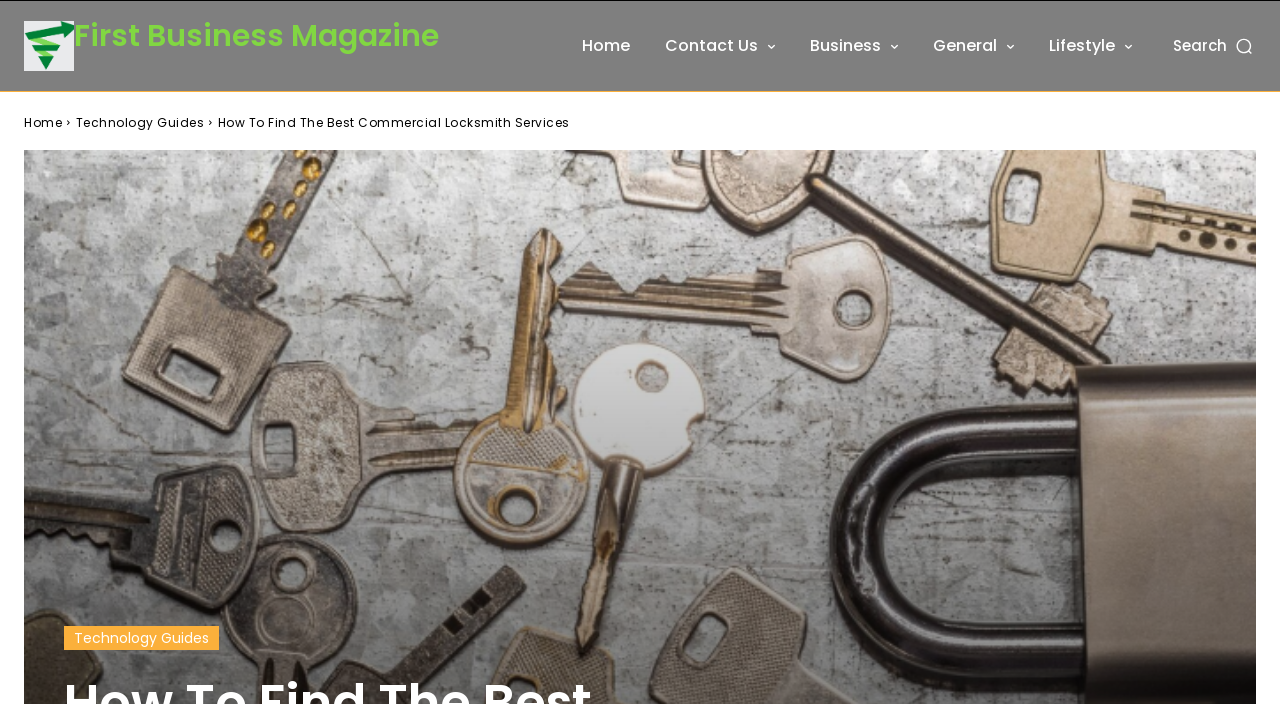Please provide the bounding box coordinates for the element that needs to be clicked to perform the following instruction: "click the logo". The coordinates should be given as four float numbers between 0 and 1, i.e., [left, top, right, bottom].

[0.019, 0.03, 0.315, 0.101]